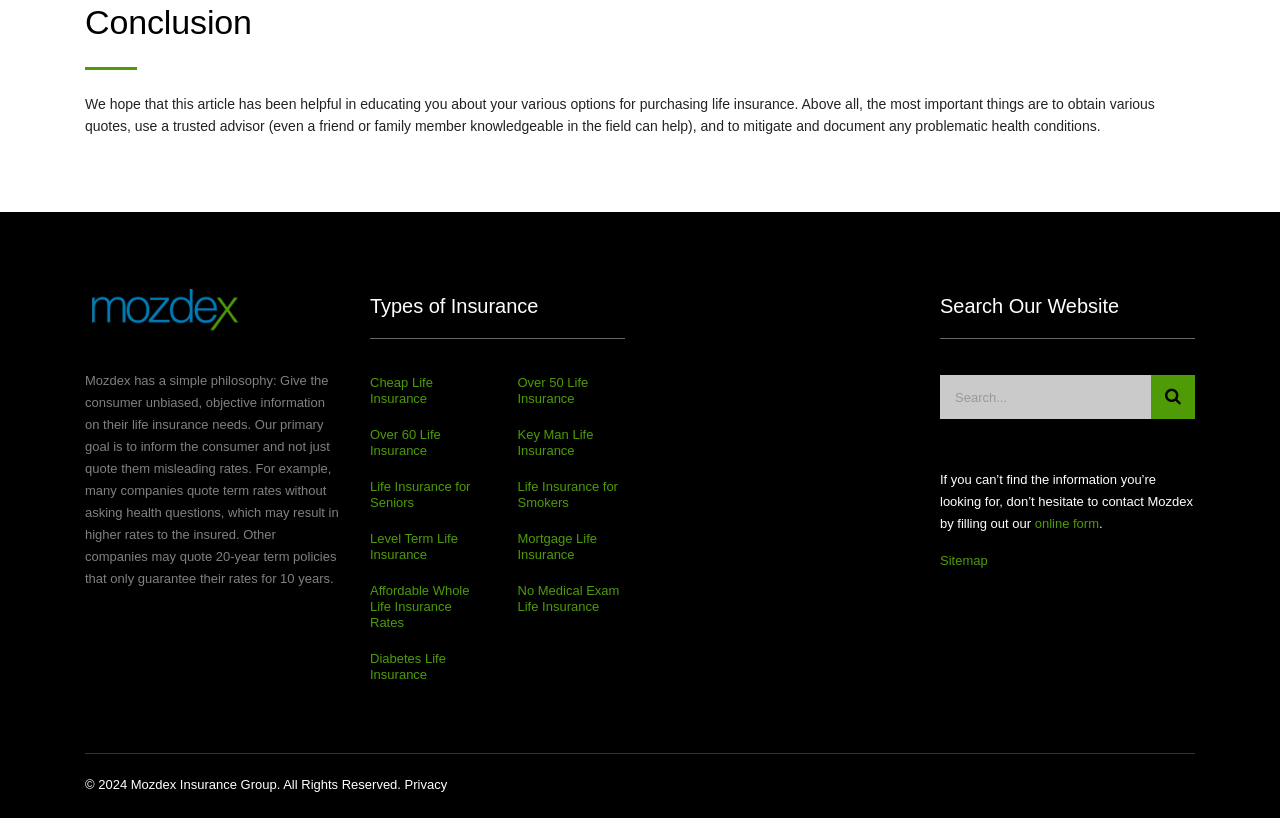Could you provide the bounding box coordinates for the portion of the screen to click to complete this instruction: "contact Mozdex using online form"?

[0.808, 0.631, 0.859, 0.649]